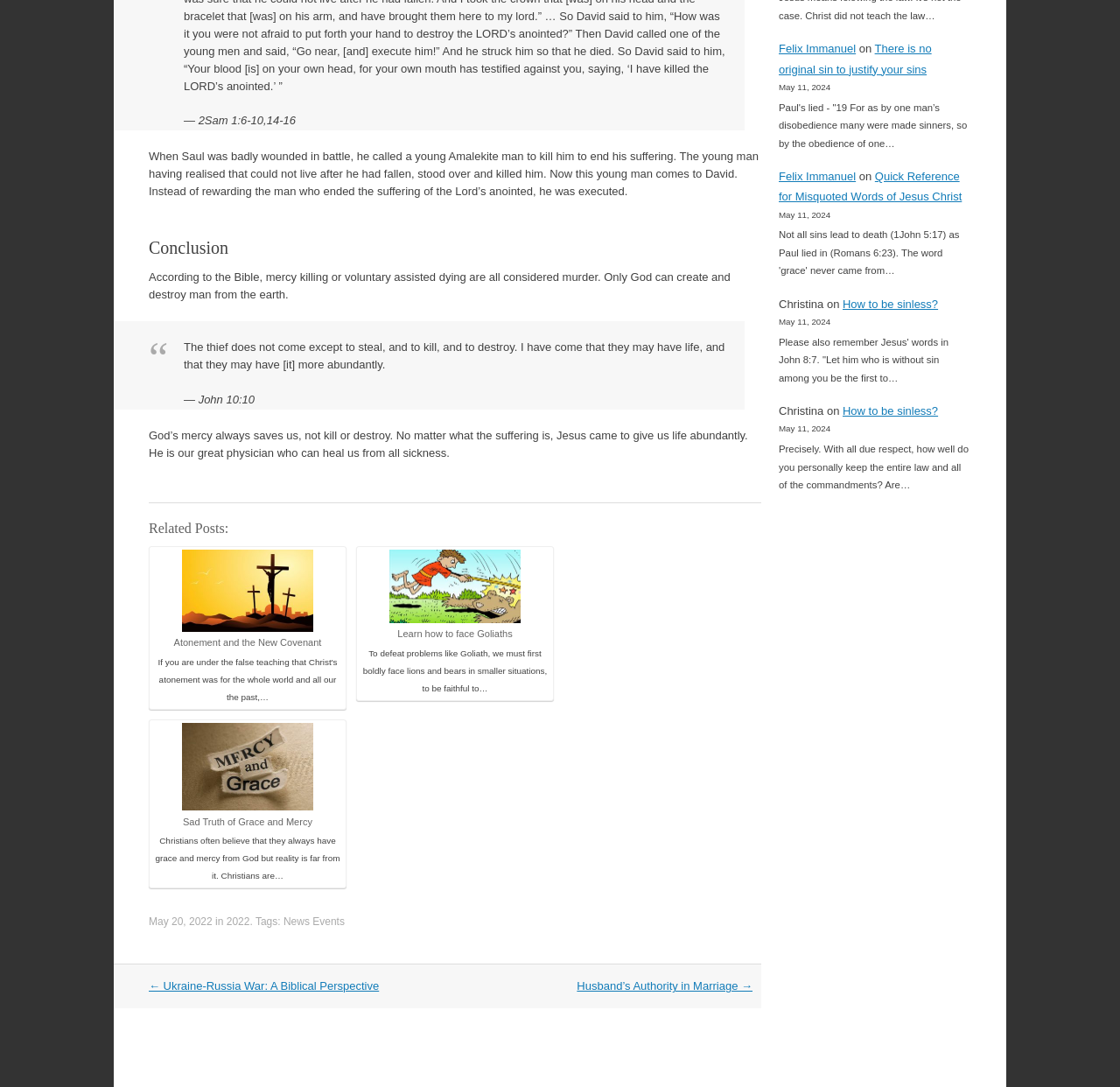Identify the bounding box for the given UI element using the description provided. Coordinates should be in the format (top-left x, top-left y, bottom-right x, bottom-right y) and must be between 0 and 1. Here is the description: Flag Decals

None